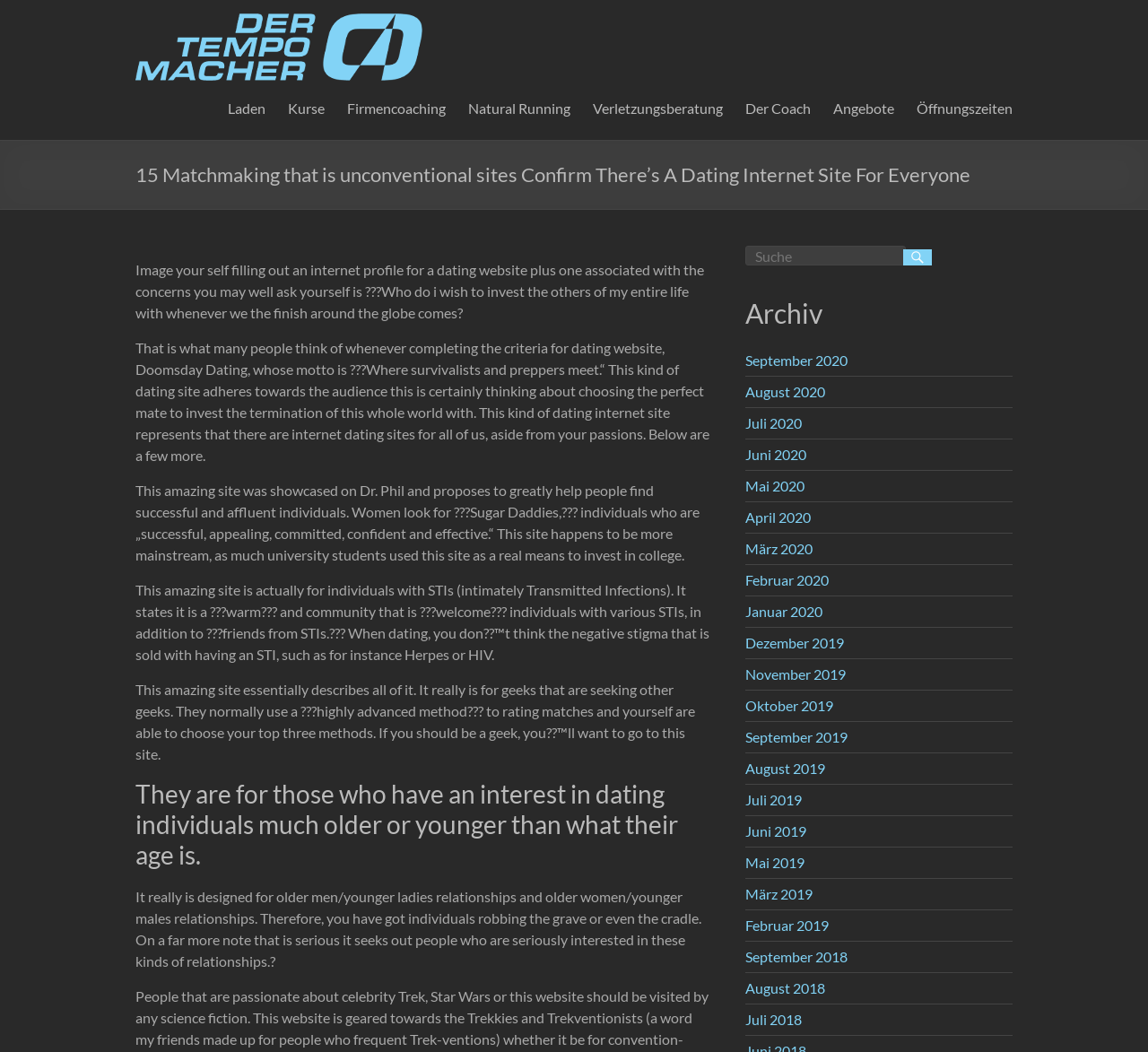Can you find and provide the title of the webpage?

15 Matchmaking that is unconventional sites Confirm There’s A Dating Internet Site For Everyone